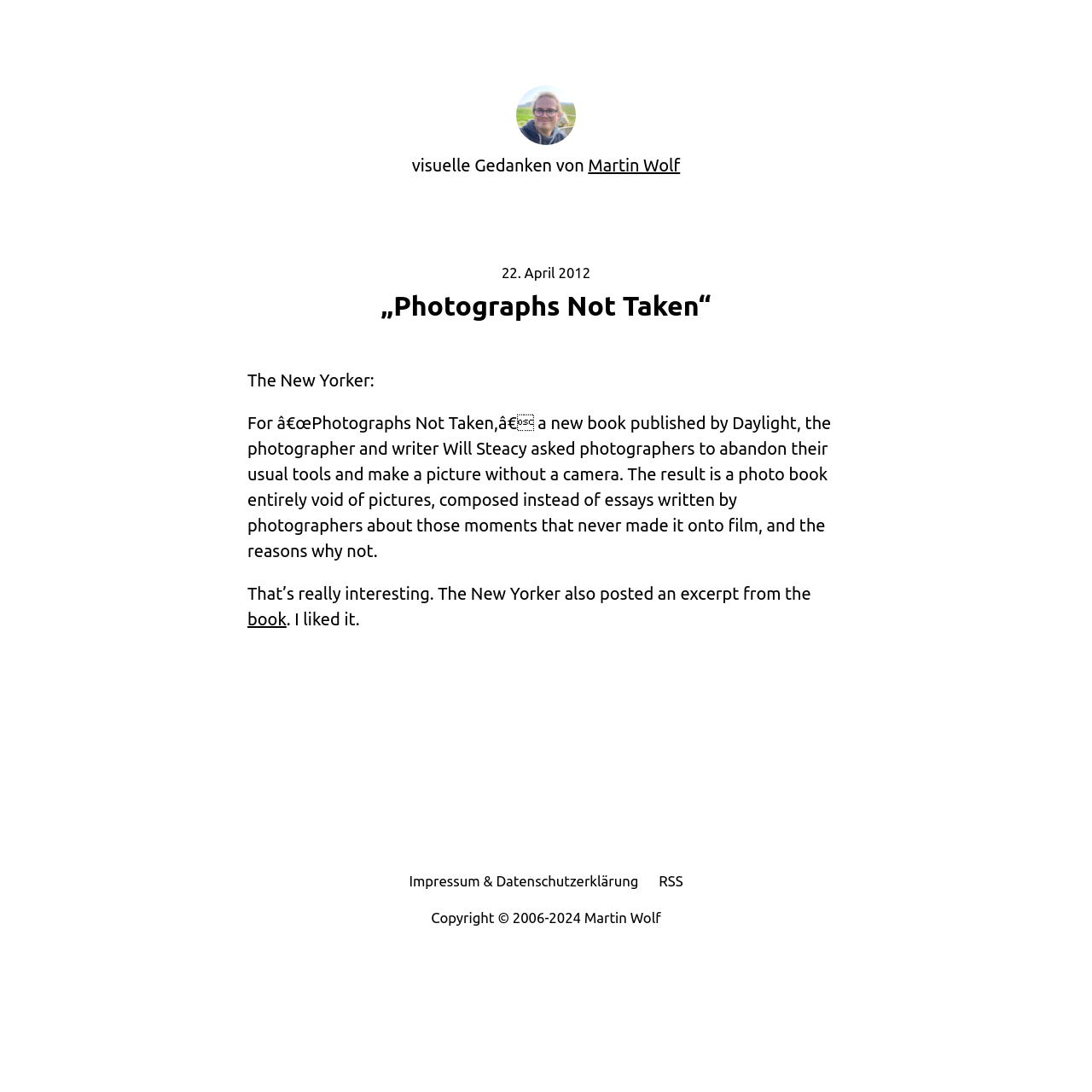Provide a brief response using a word or short phrase to this question:
What is the name of the magazine that posted an excerpt from the book?

The New Yorker